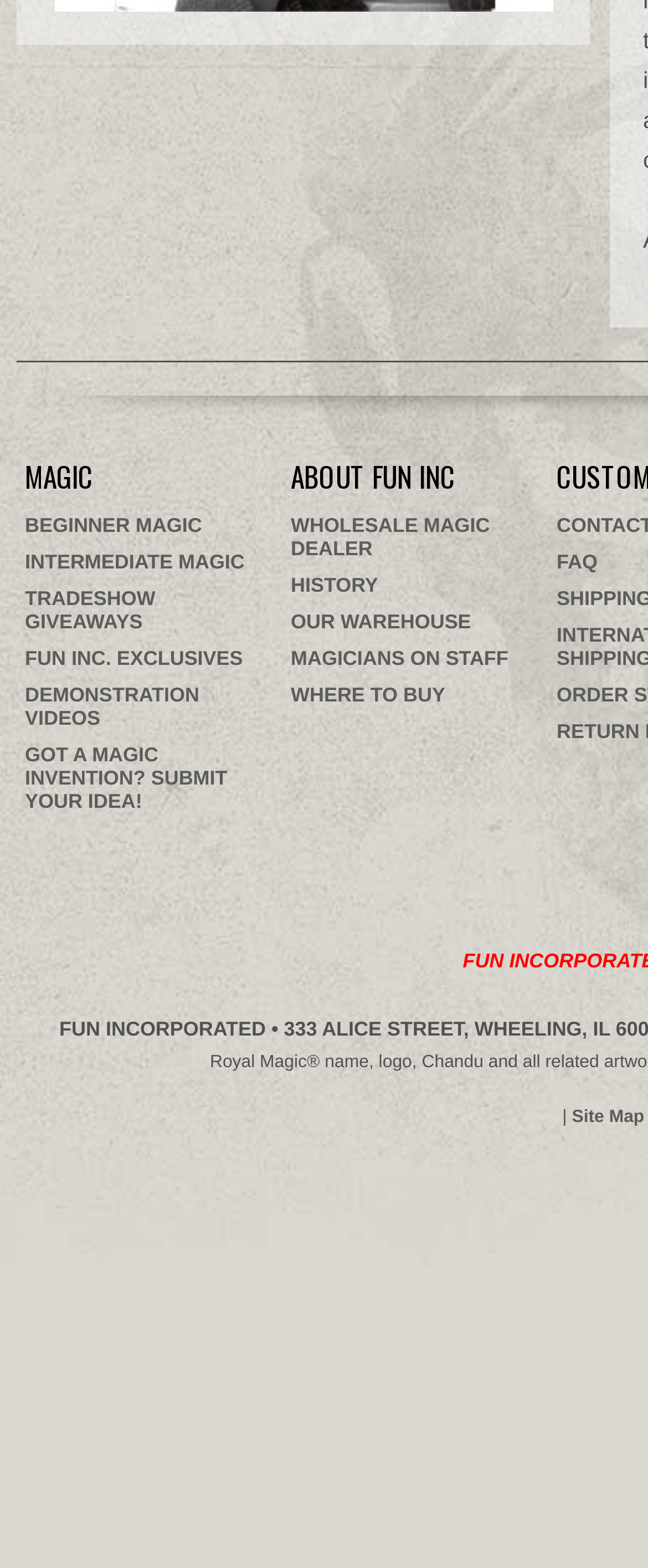Can you determine the bounding box coordinates of the area that needs to be clicked to fulfill the following instruction: "Go to BEGINNER MAGIC"?

[0.038, 0.324, 0.423, 0.347]